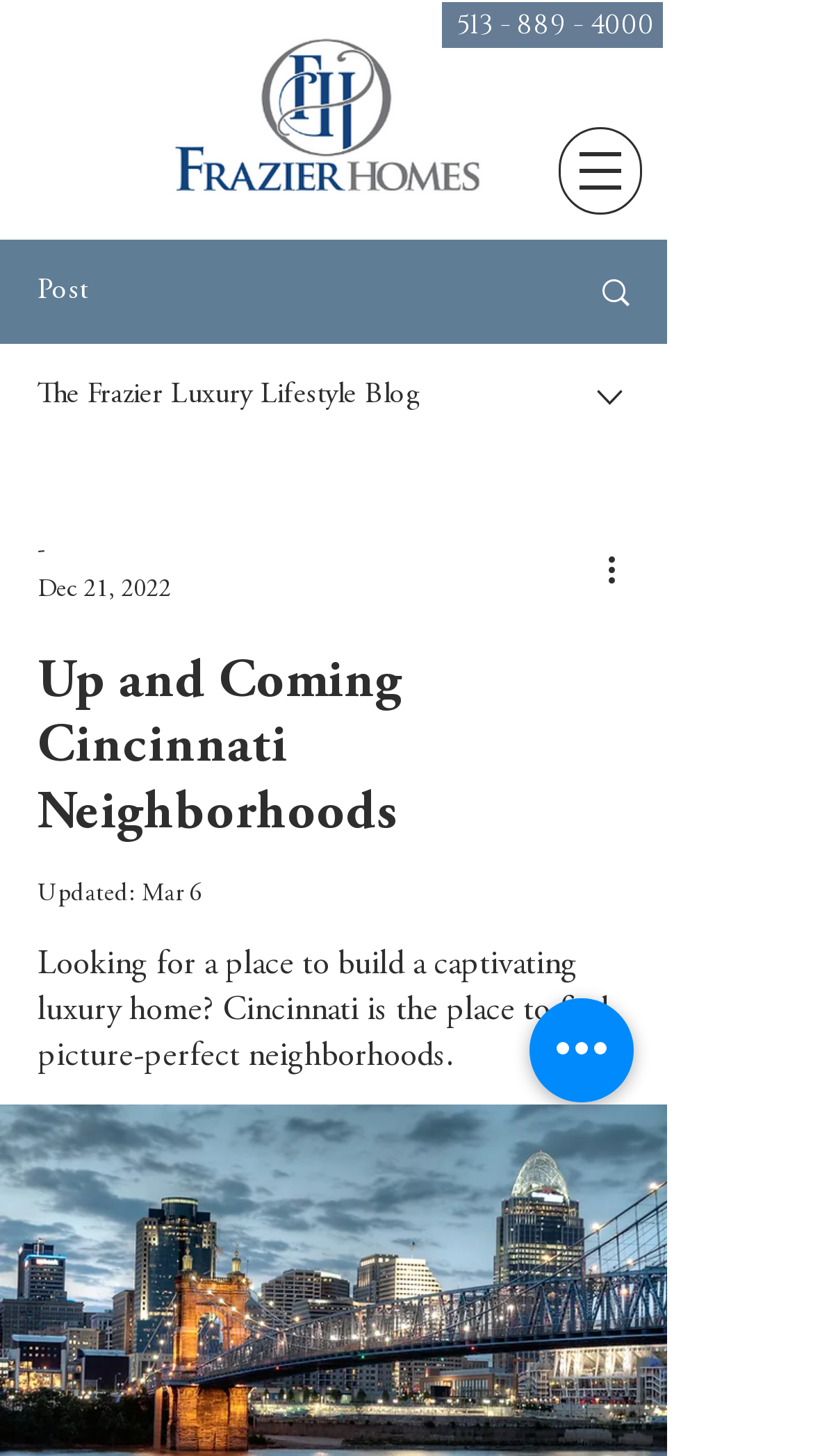How many buttons are on the webpage?
Observe the image and answer the question with a one-word or short phrase response.

3